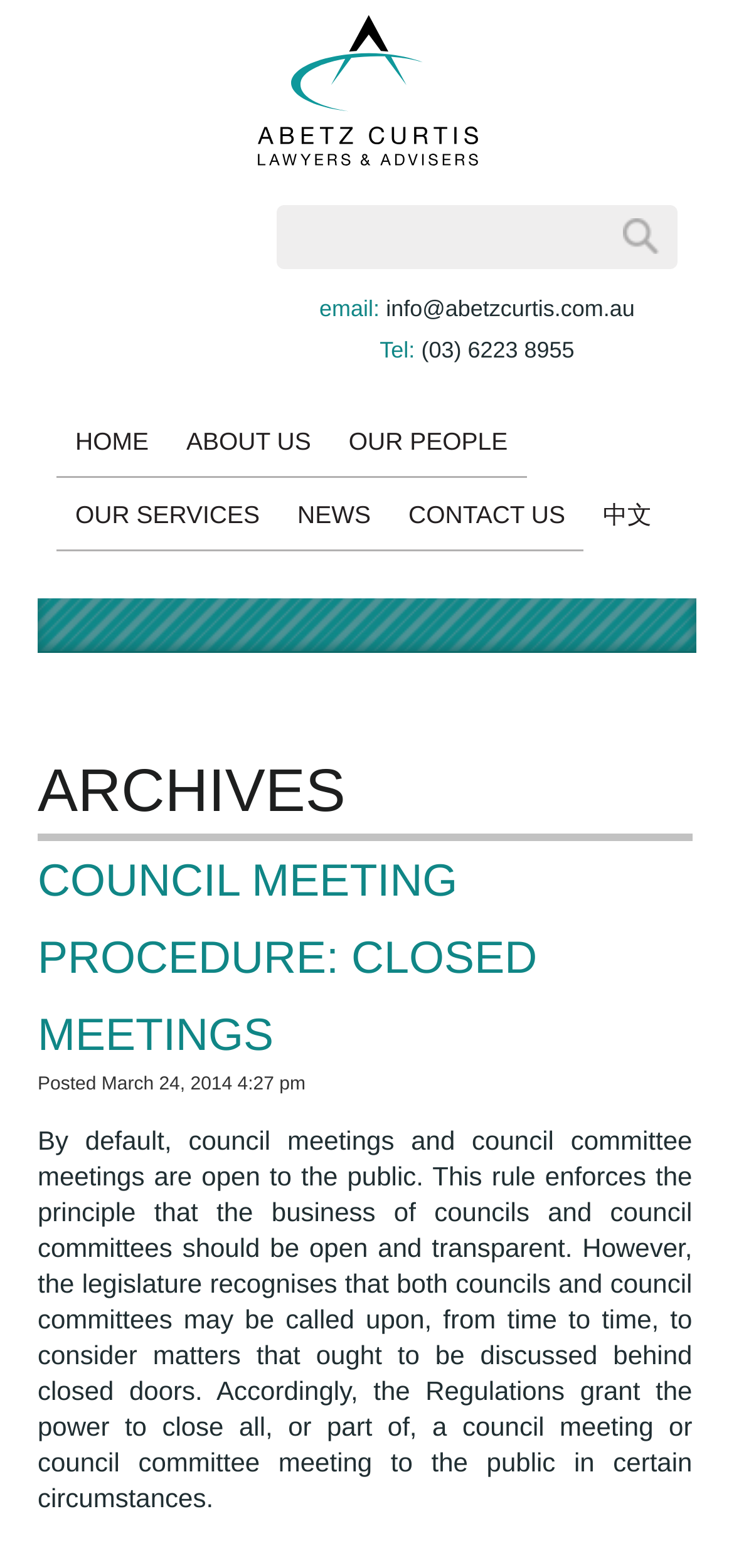What is the phone number of Abetz Curtis?
Refer to the image and answer the question using a single word or phrase.

(03) 6223 8955